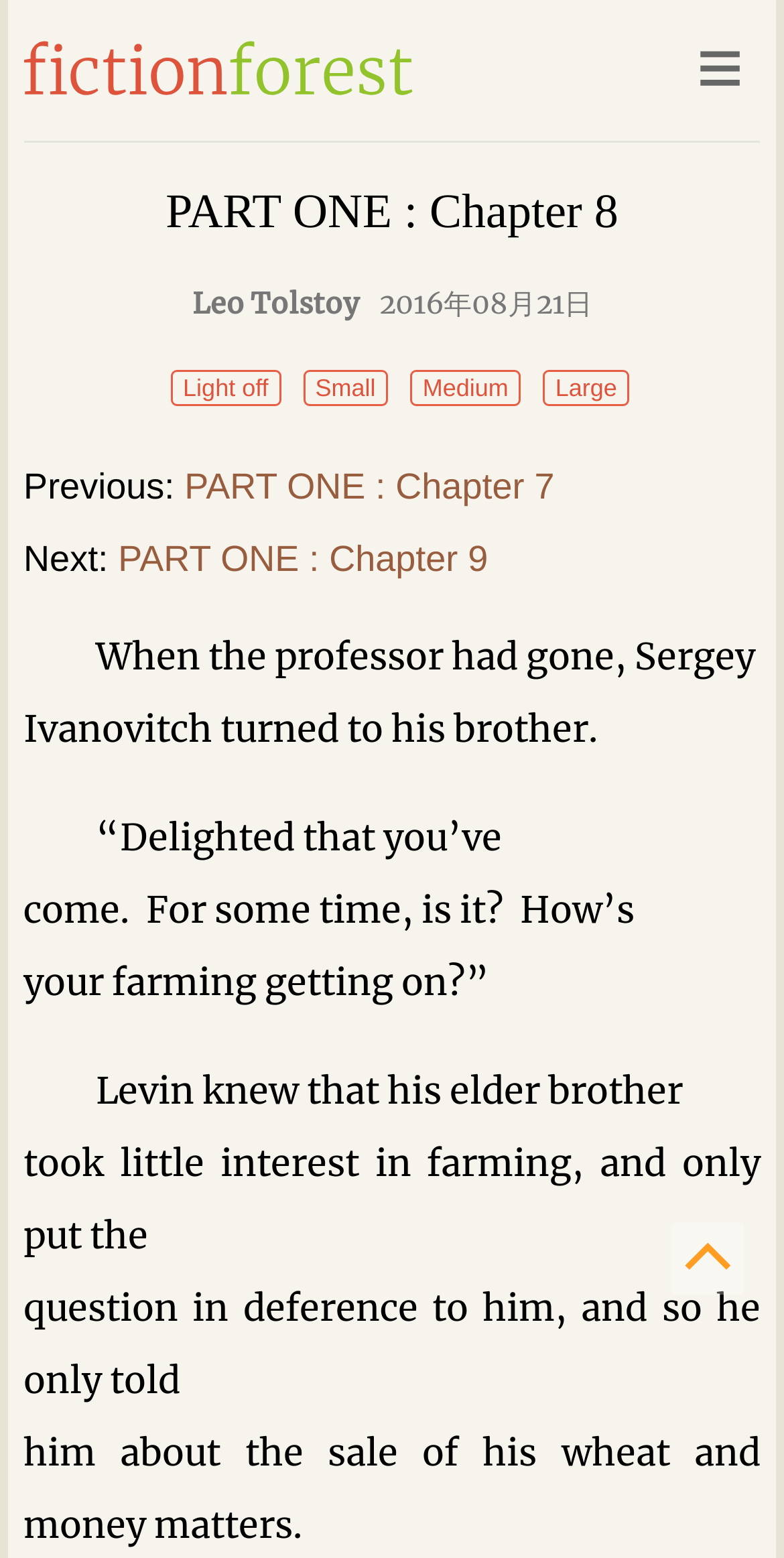Please specify the bounding box coordinates of the clickable region to carry out the following instruction: "read next chapter". The coordinates should be four float numbers between 0 and 1, in the format [left, top, right, bottom].

[0.151, 0.346, 0.623, 0.372]